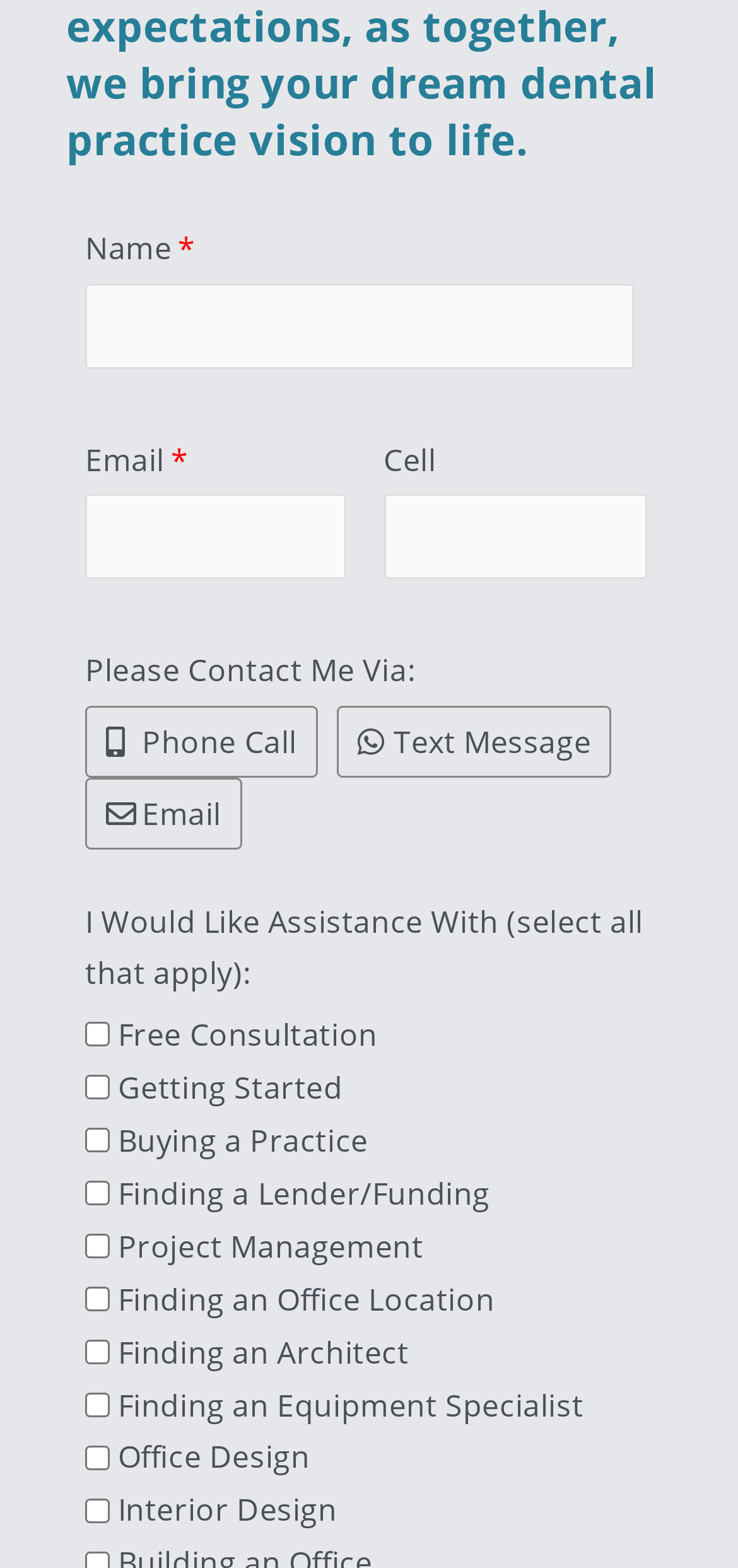What is the first assistance option?
Answer the question with just one word or phrase using the image.

Free Consultation